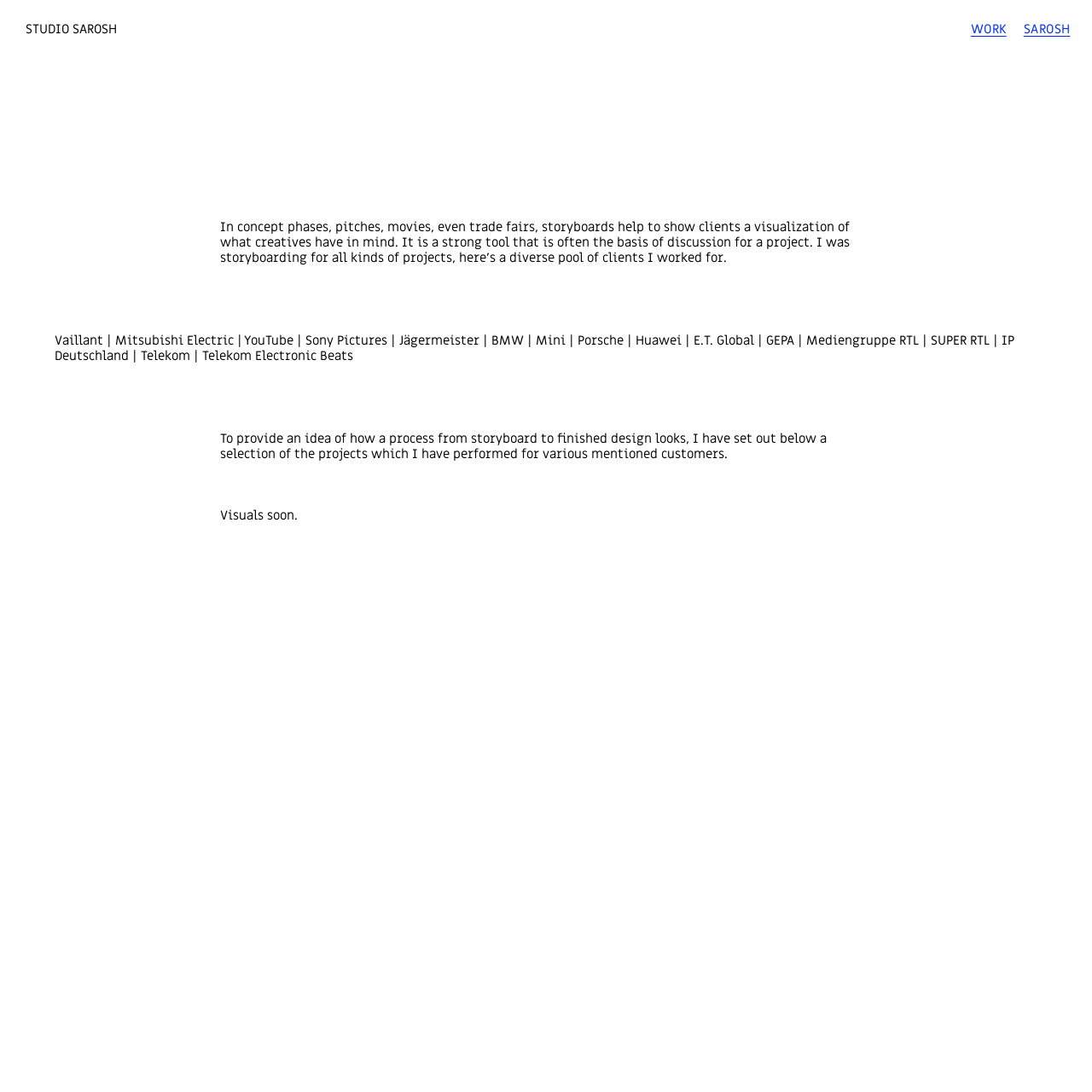Based on the image, provide a detailed and complete answer to the question: 
What companies has Sarosh worked with?

The webpage mentions a list of companies that Sarosh has worked with, including Vaillant, Mitsubishi Electric, YouTube, Sony Pictures, and others. This list suggests that Sarosh has experience working with a range of clients across different industries.